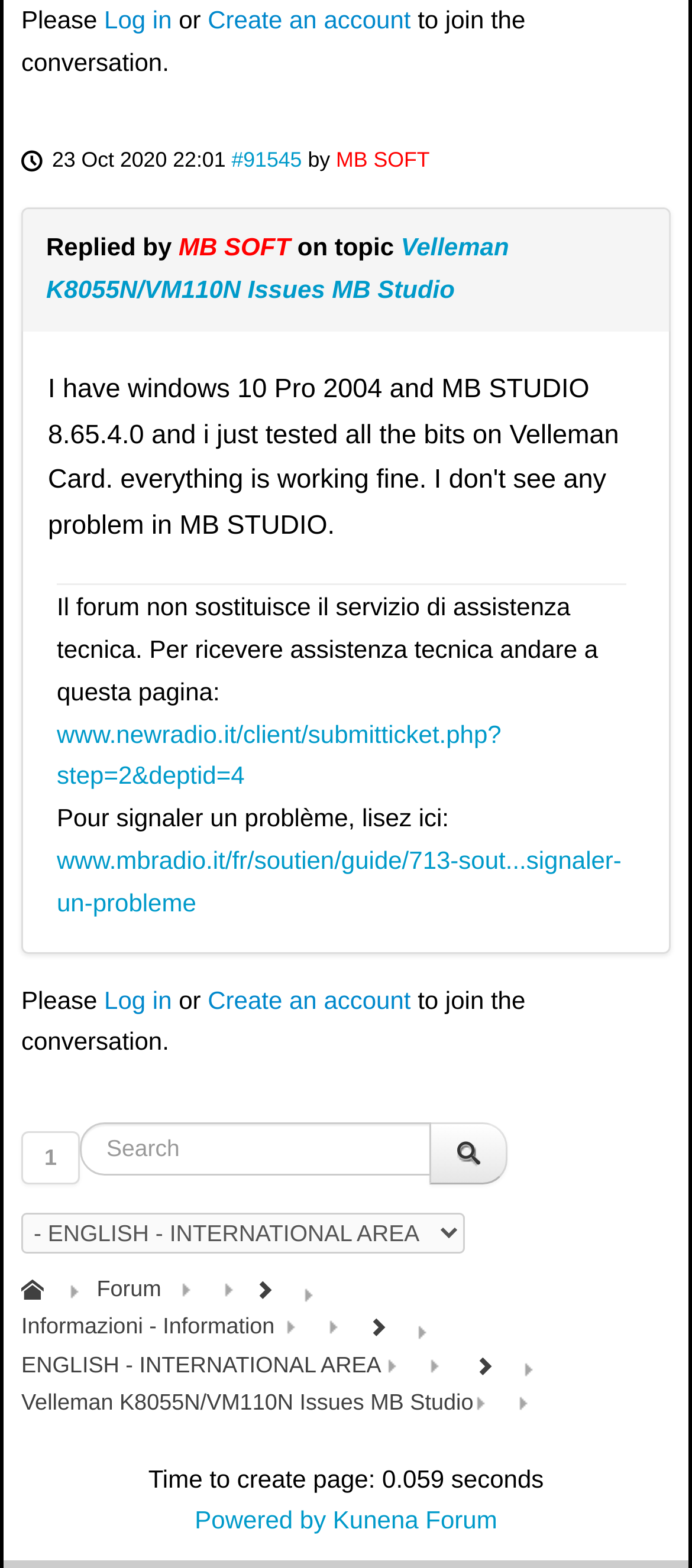Please determine the bounding box coordinates for the element with the description: "Log in".

[0.151, 0.628, 0.248, 0.646]